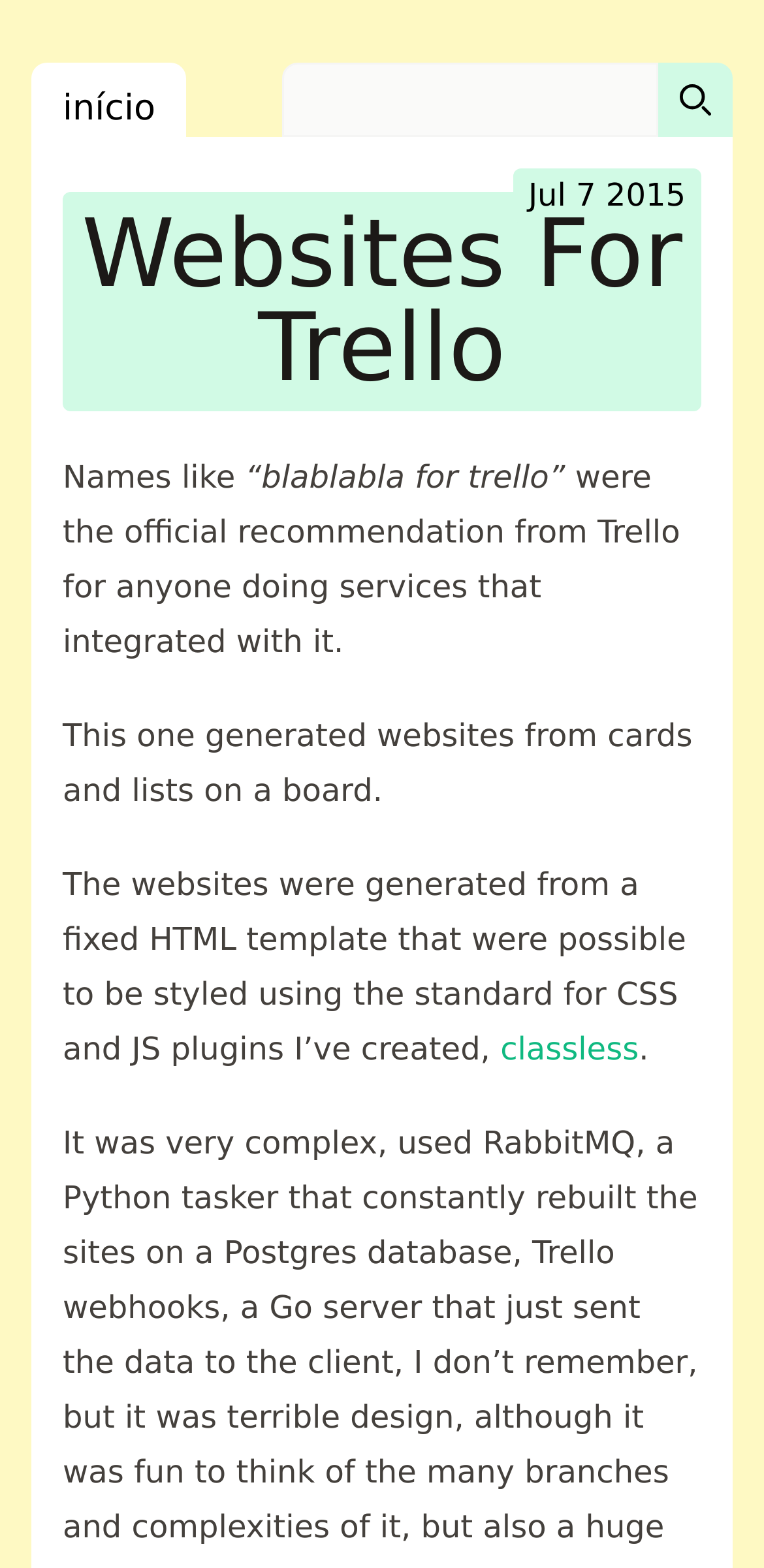Use the details in the image to answer the question thoroughly: 
What is generated from cards and lists on a board?

According to the text on the webpage, websites are generated from cards and lists on a board, which is likely a feature of Trello websites.